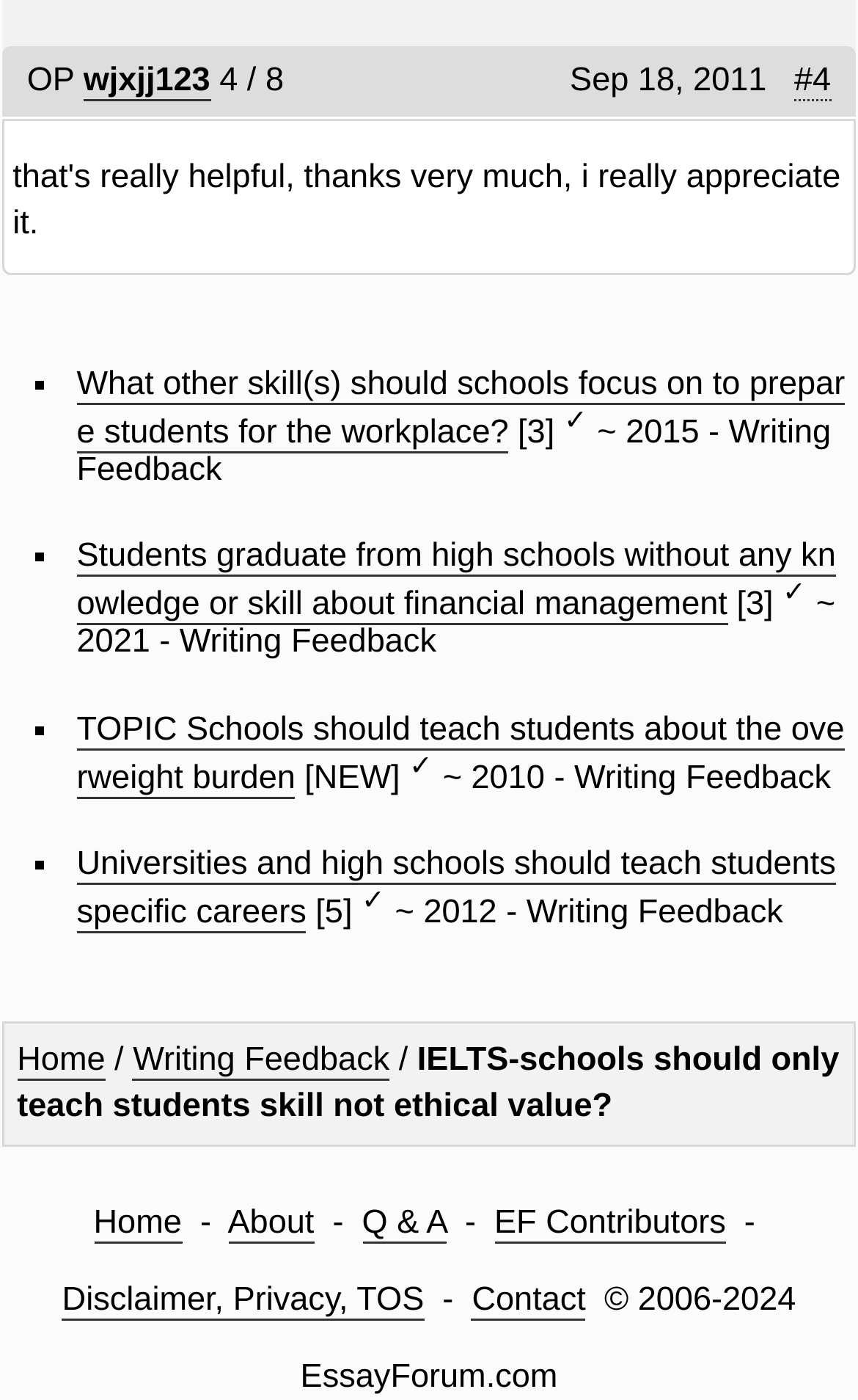Locate the bounding box coordinates of the element I should click to achieve the following instruction: "Click on the link to view the topic 'What other skill(s) should schools focus on to prepare students for the workplace?'".

[0.089, 0.26, 0.985, 0.323]